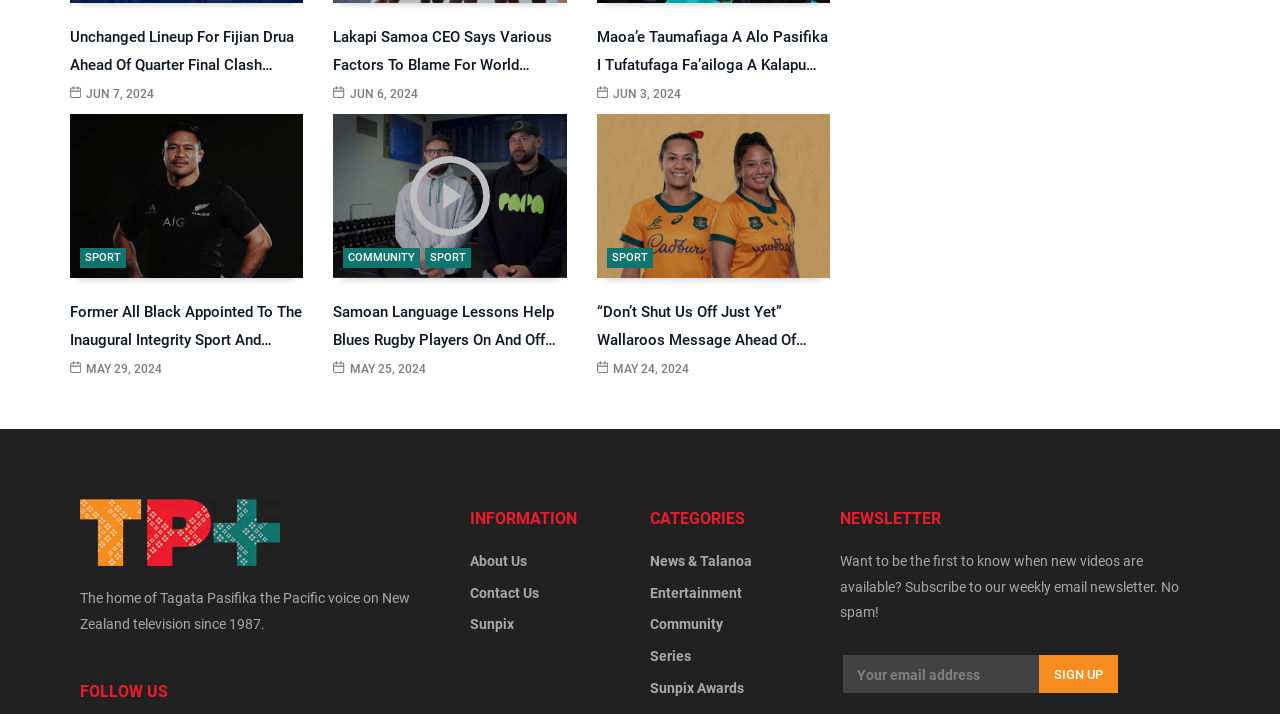How many images are associated with the article 'Former All Black Appointed To The Inaugural Integrity Sport And…'?
Based on the screenshot, provide your answer in one word or phrase.

2